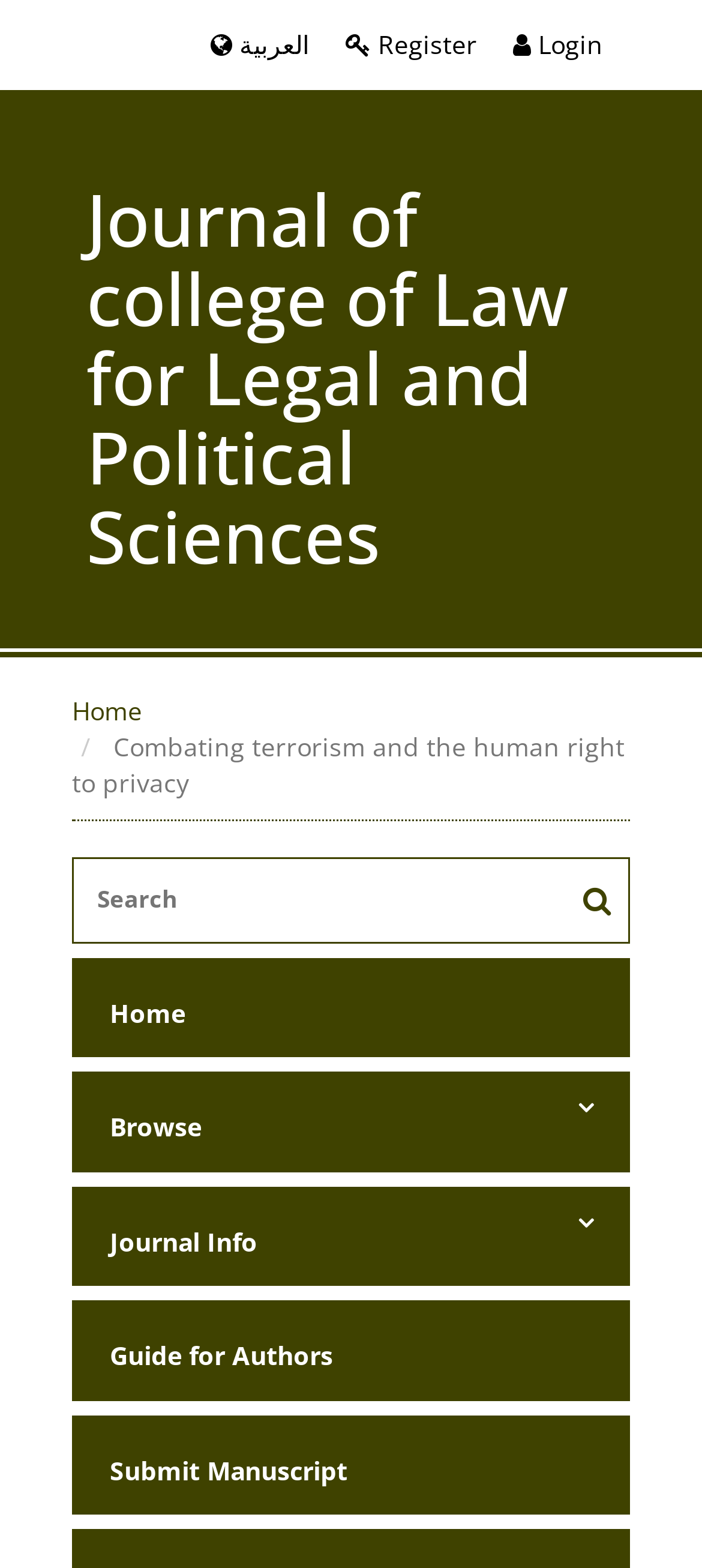Please find the bounding box coordinates in the format (top-left x, top-left y, bottom-right x, bottom-right y) for the given element description. Ensure the coordinates are floating point numbers between 0 and 1. Description: parent_node: Guide for Authors

[0.103, 0.834, 0.136, 0.849]